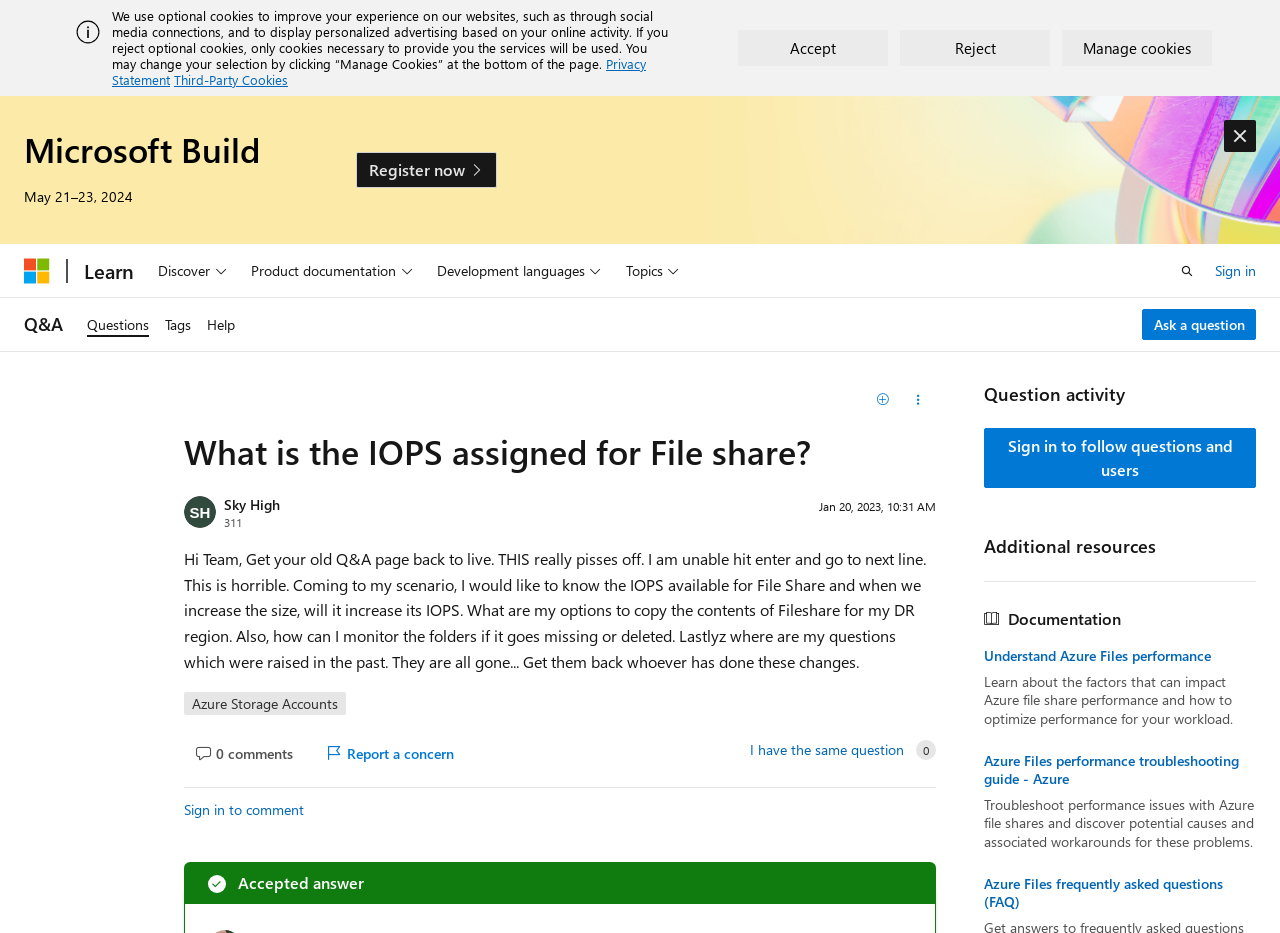Provide your answer to the question using just one word or phrase: What is the topic of the question being asked?

IOPS assigned for File share